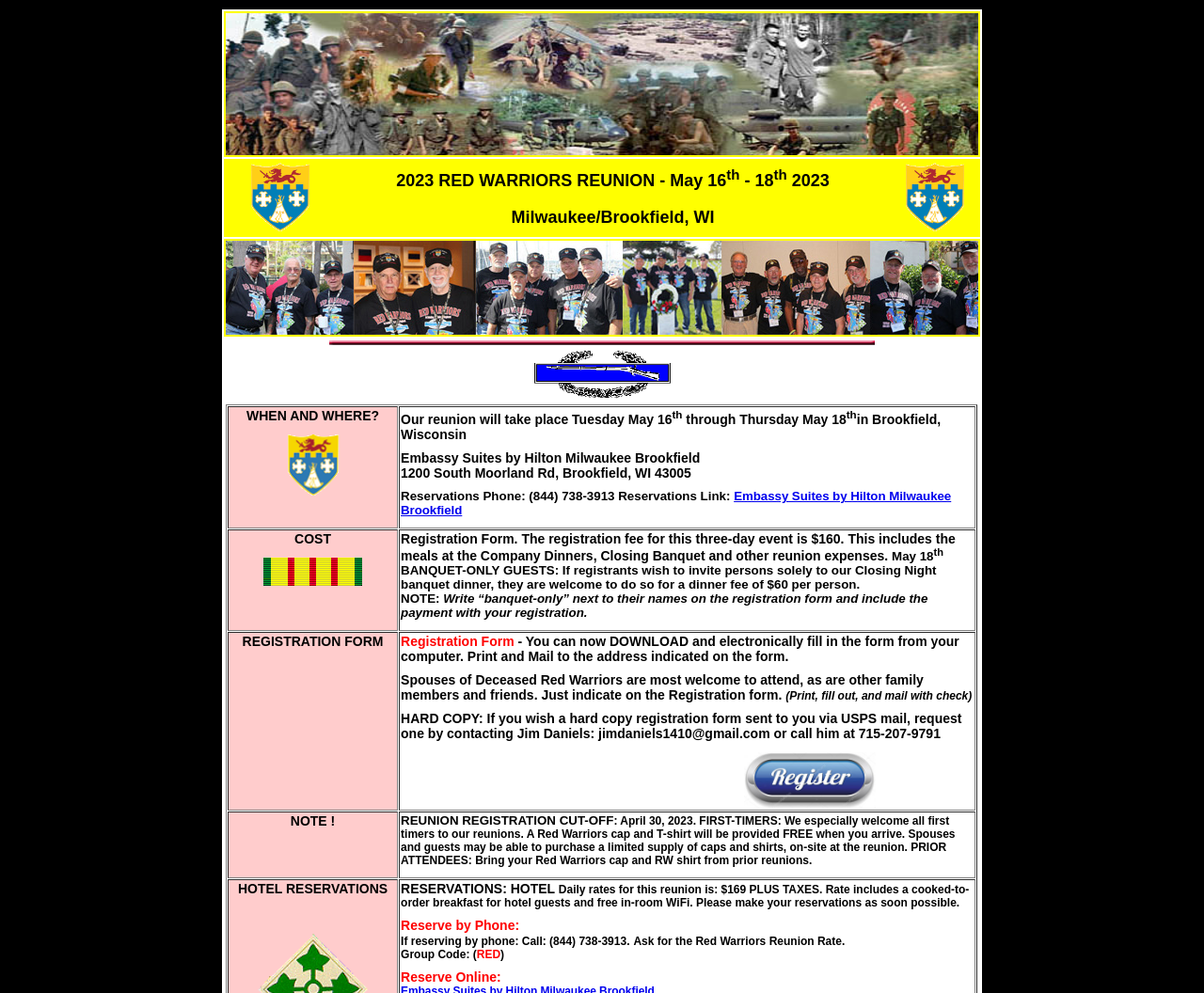Identify the bounding box of the UI element that matches this description: "alt="register Button"".

[0.618, 0.804, 0.727, 0.818]